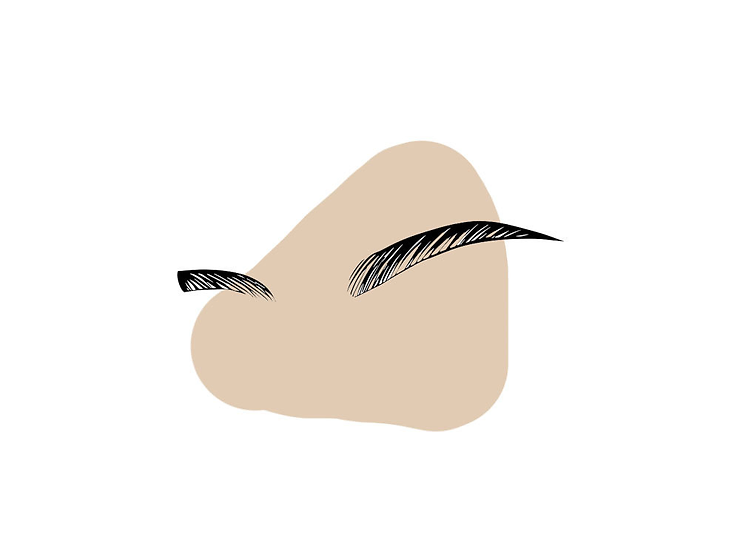Give a concise answer using one word or a phrase to the following question:
What is the focus of the image?

eyebrows